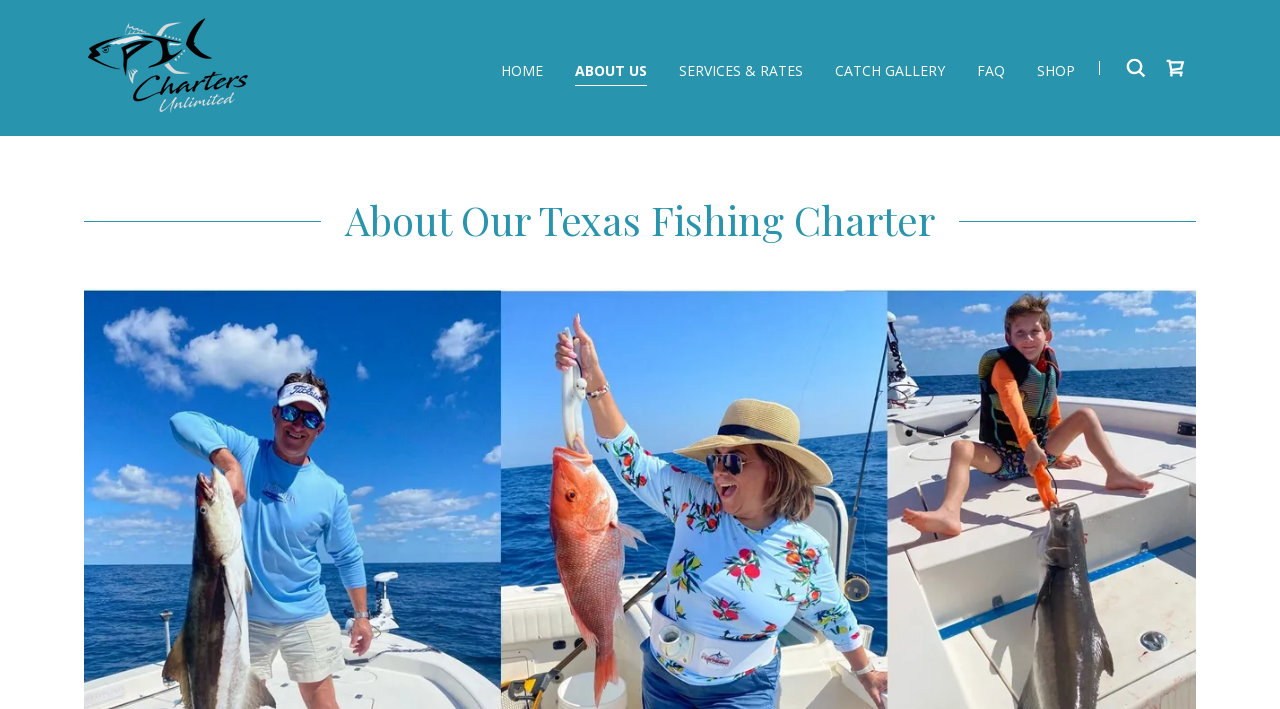Provide a short answer using a single word or phrase for the following question: 
Is there a shopping cart icon?

Yes